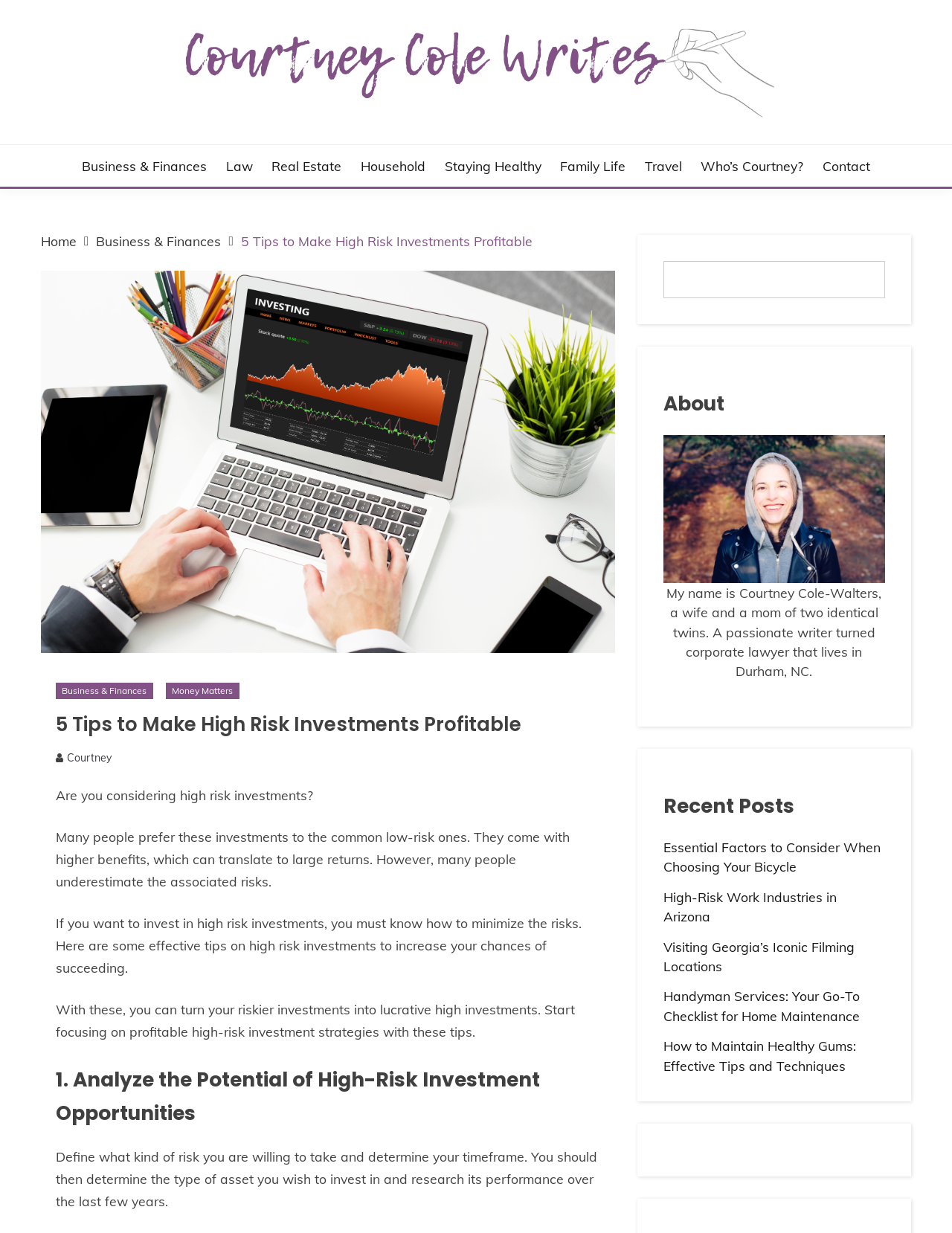What is the purpose of the search box?
Based on the visual information, provide a detailed and comprehensive answer.

I found the search box in the top right corner of the webpage, and it is likely used to search for specific topics or articles within the website.